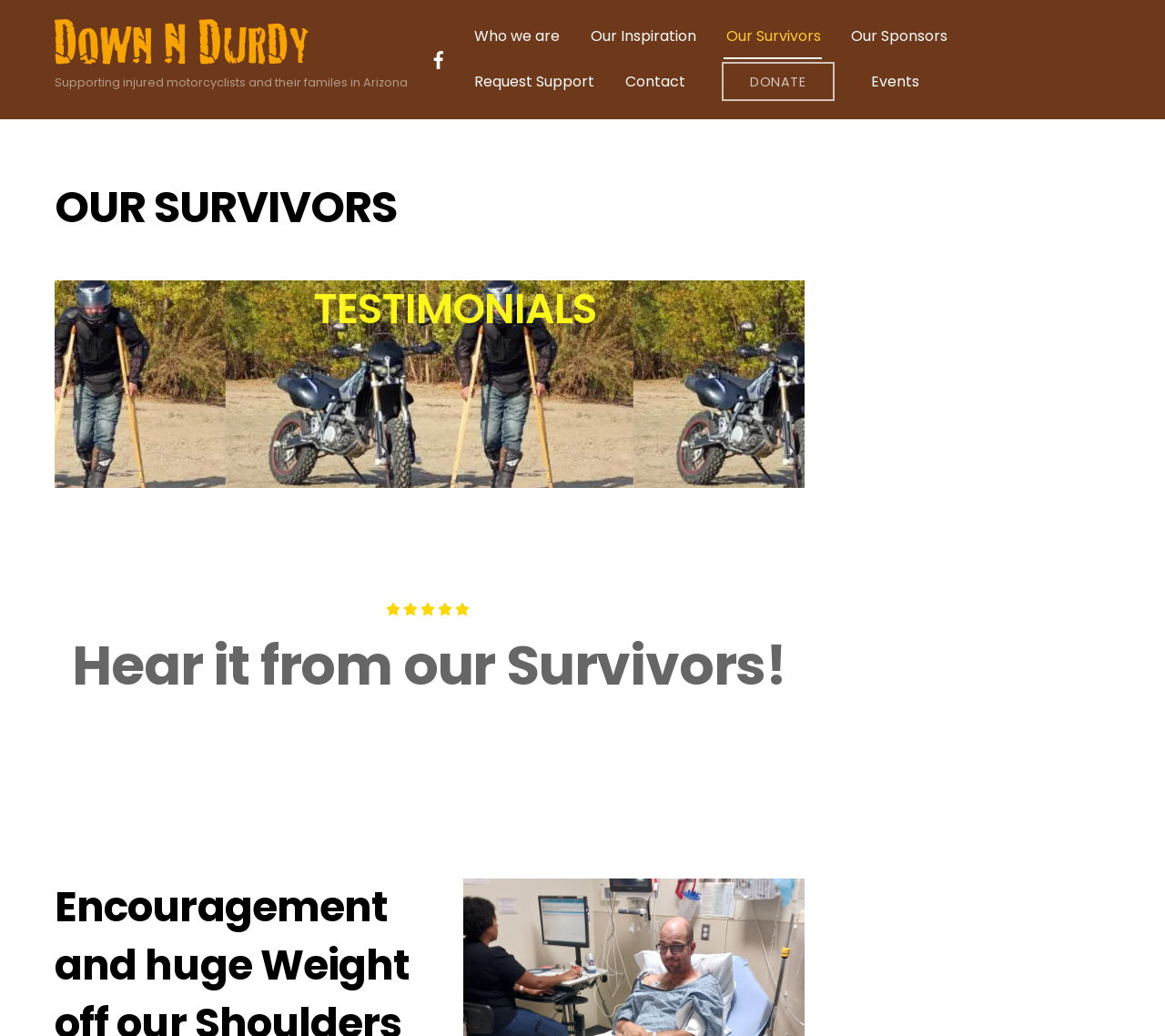Find the bounding box coordinates for the UI element whose description is: "Contact". The coordinates should be four float numbers between 0 and 1, in the format [left, top, right, bottom].

[0.535, 0.057, 0.589, 0.101]